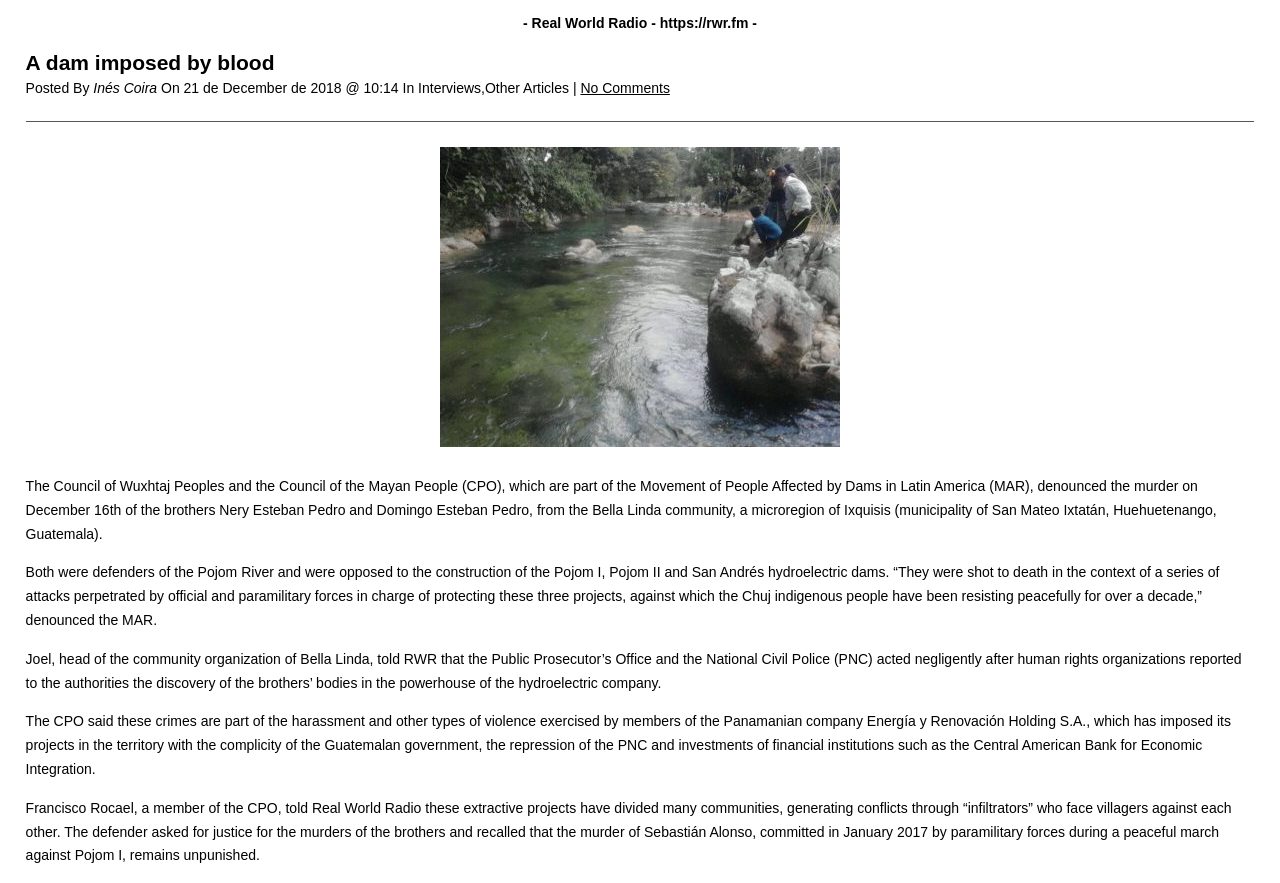What is the date of the article?
Please give a detailed answer to the question using the information shown in the image.

I found the answer by looking at the section below the header, where it says 'On 21 de December de 2018 @ 10:14'. The date of the article is 21 de December de 2018.